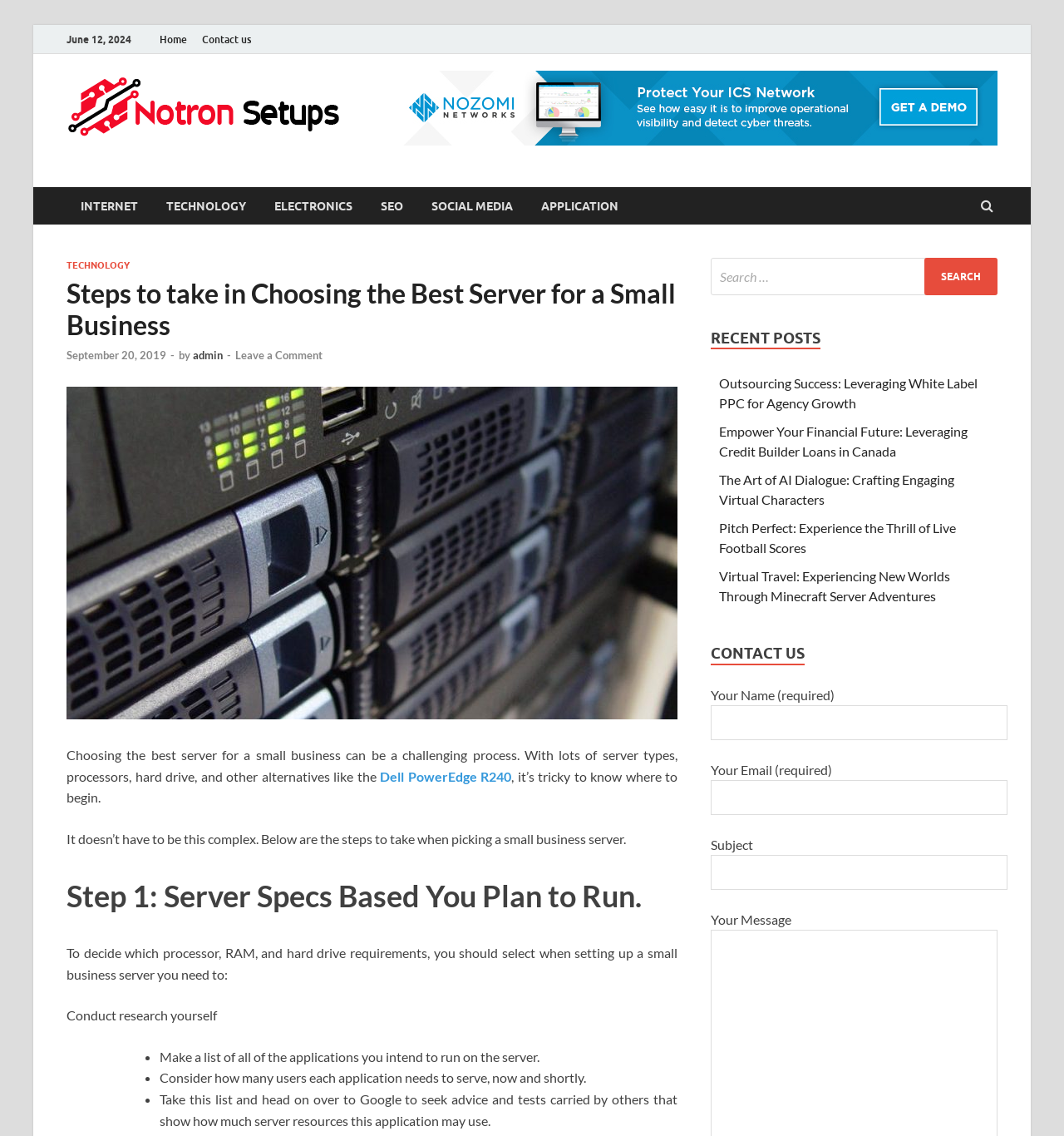What is the purpose of the 'Contact Us' section?
Using the image, answer in one word or phrase.

To send a message to the website owner